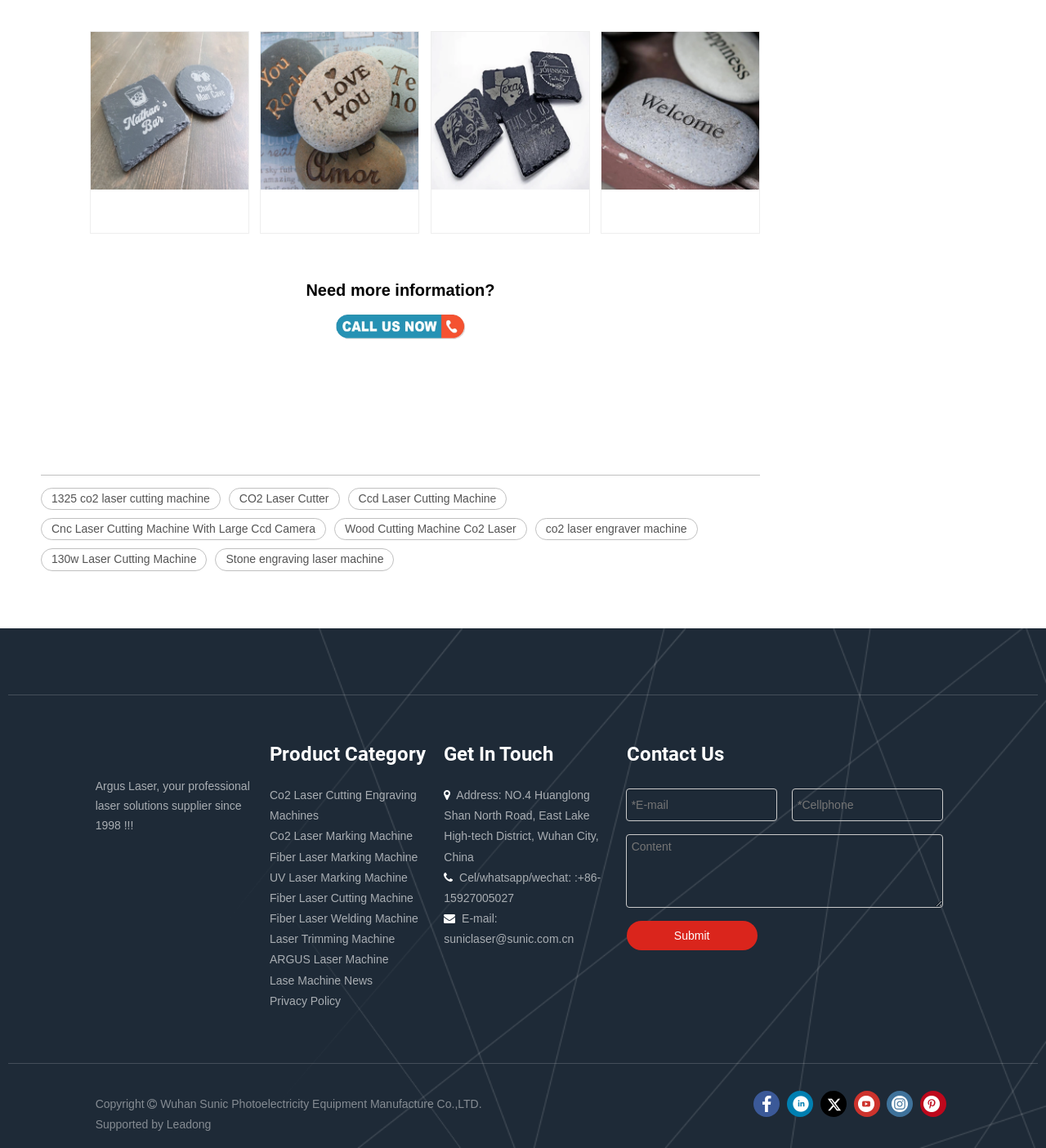Indicate the bounding box coordinates of the clickable region to achieve the following instruction: "Click the 'Co2 Laser Cutting Engraving Machines' link."

[0.258, 0.713, 0.398, 0.743]